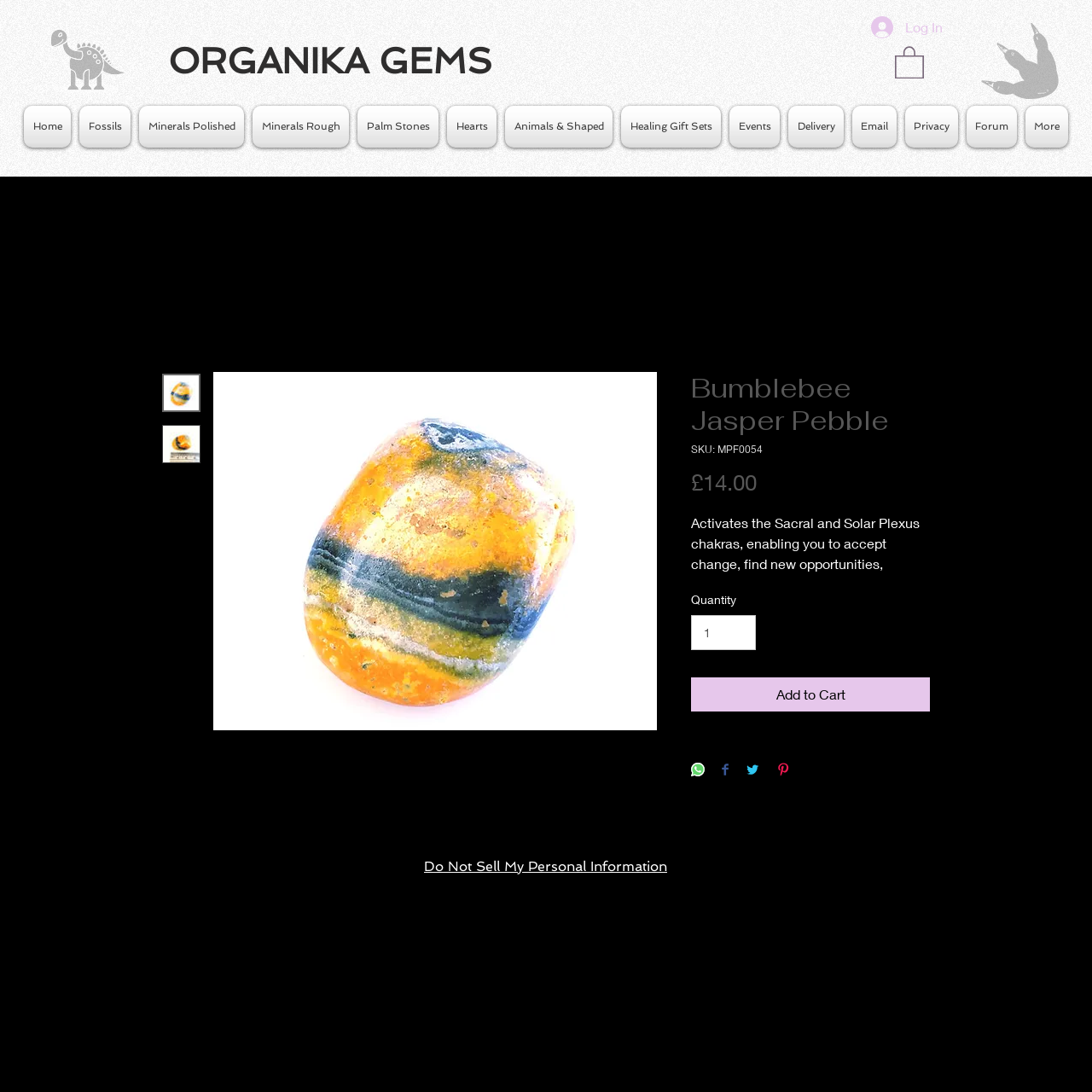Identify the bounding box for the UI element that is described as follows: "Minerals Polished".

[0.123, 0.097, 0.227, 0.136]